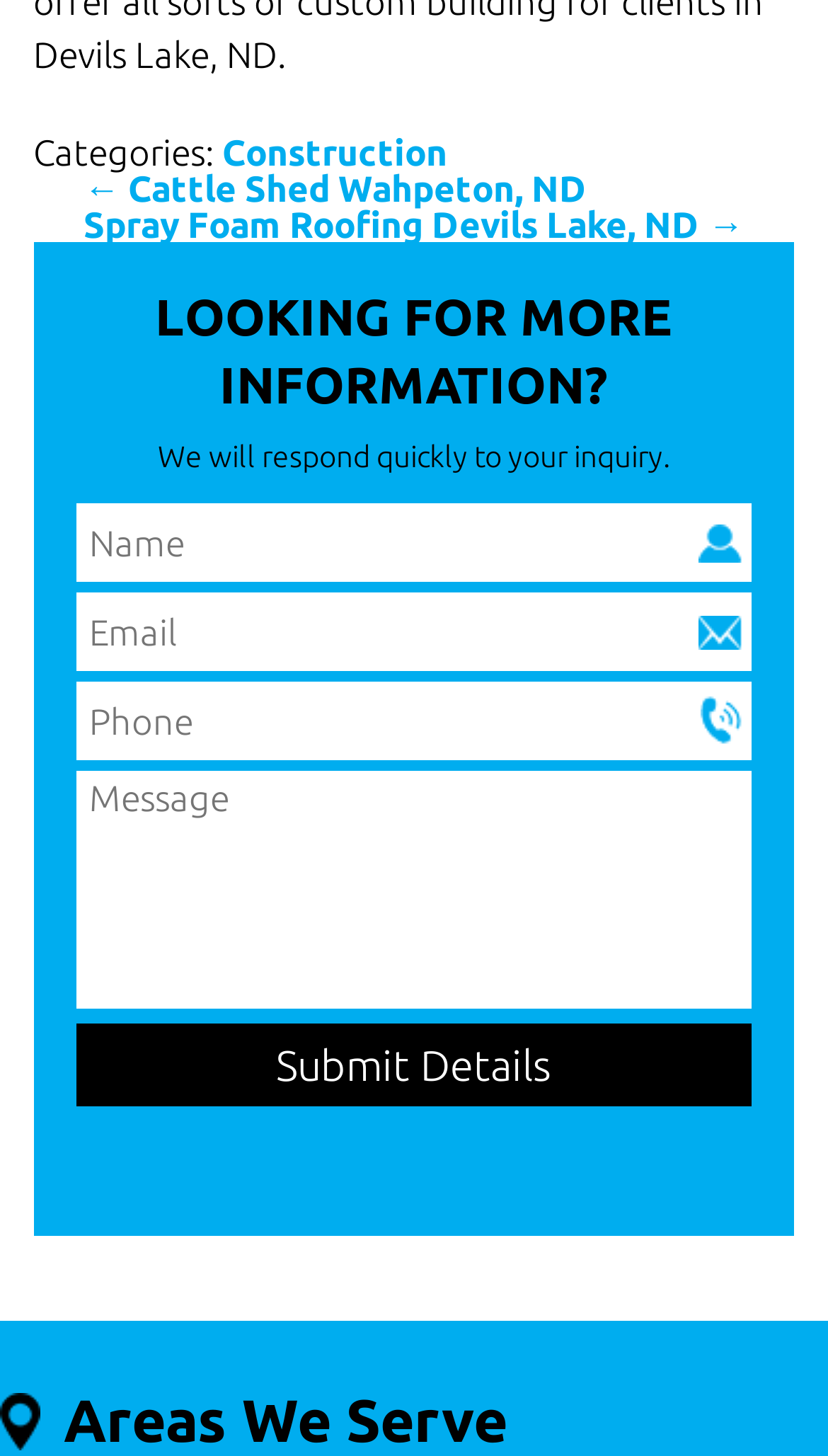Based on the image, provide a detailed response to the question:
What is the navigation option on the left?

In the footer section of the webpage, there are two links, one pointing to '← Cattle Shed Wahpeton, ND' and another to 'Spray Foam Roofing Devils Lake, ND →'. These links seem to be navigation options, allowing users to move to previous or next pages or topics.